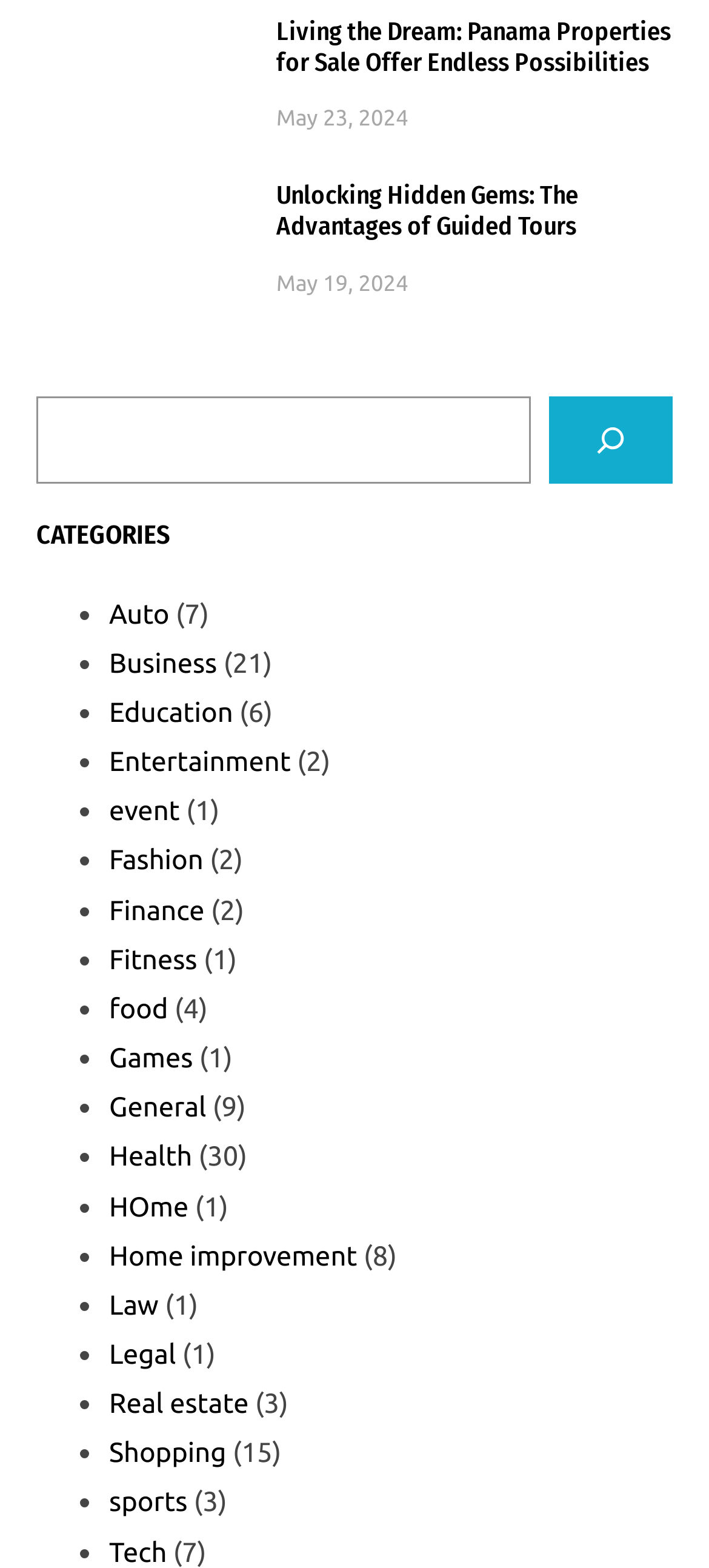Determine the bounding box coordinates for the HTML element described here: "May 19, 2024".

[0.39, 0.173, 0.576, 0.188]